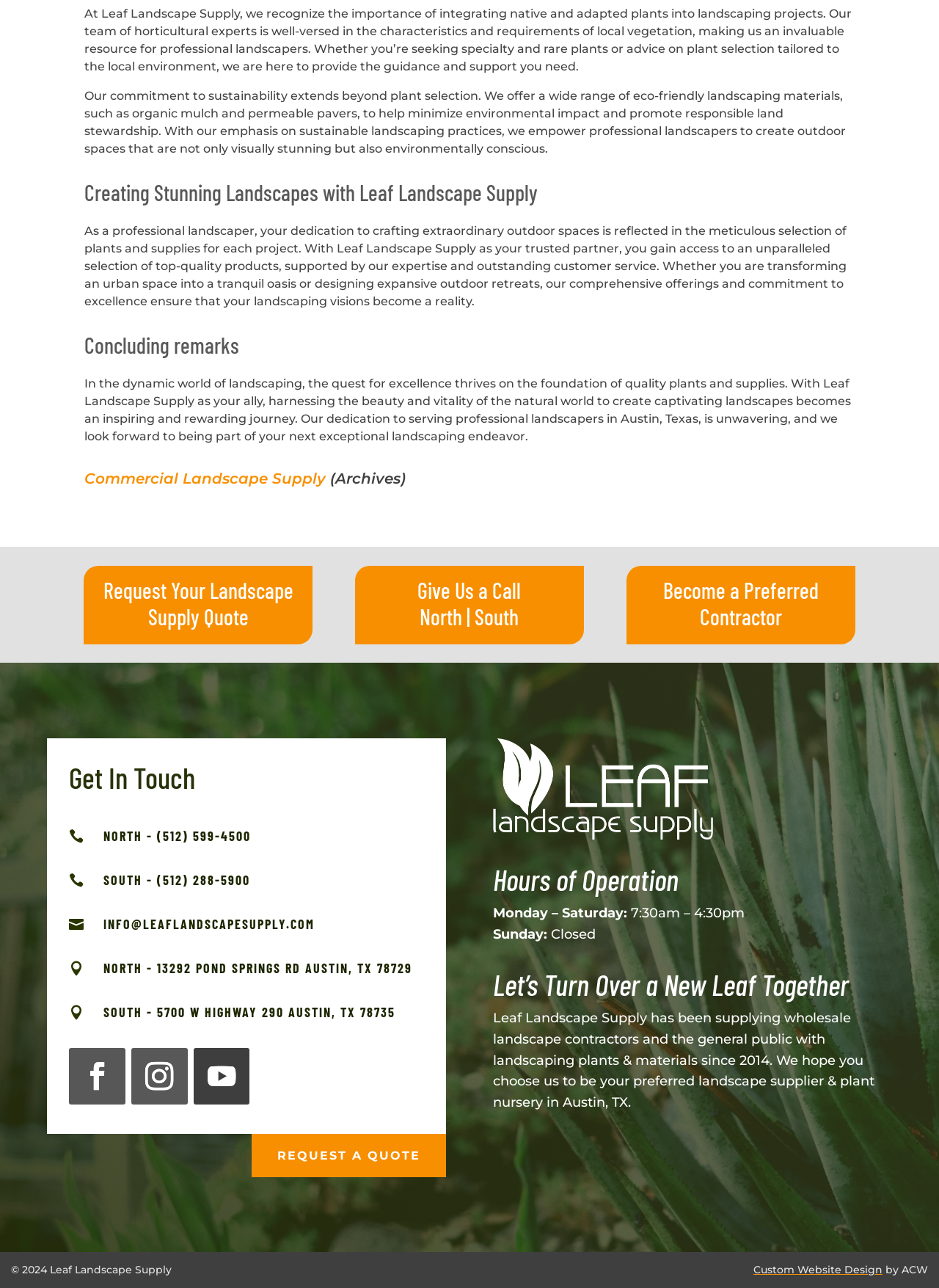What type of business is Leaf Landscape Supply?
Respond to the question with a well-detailed and thorough answer.

Based on the content of the webpage, it is clear that Leaf Landscape Supply is a business that provides landscaping materials and plants to professional landscapers and the general public. The webpage mentions their commitment to sustainability and their expertise in plant selection, which further supports the conclusion that they are a landscape supply company.